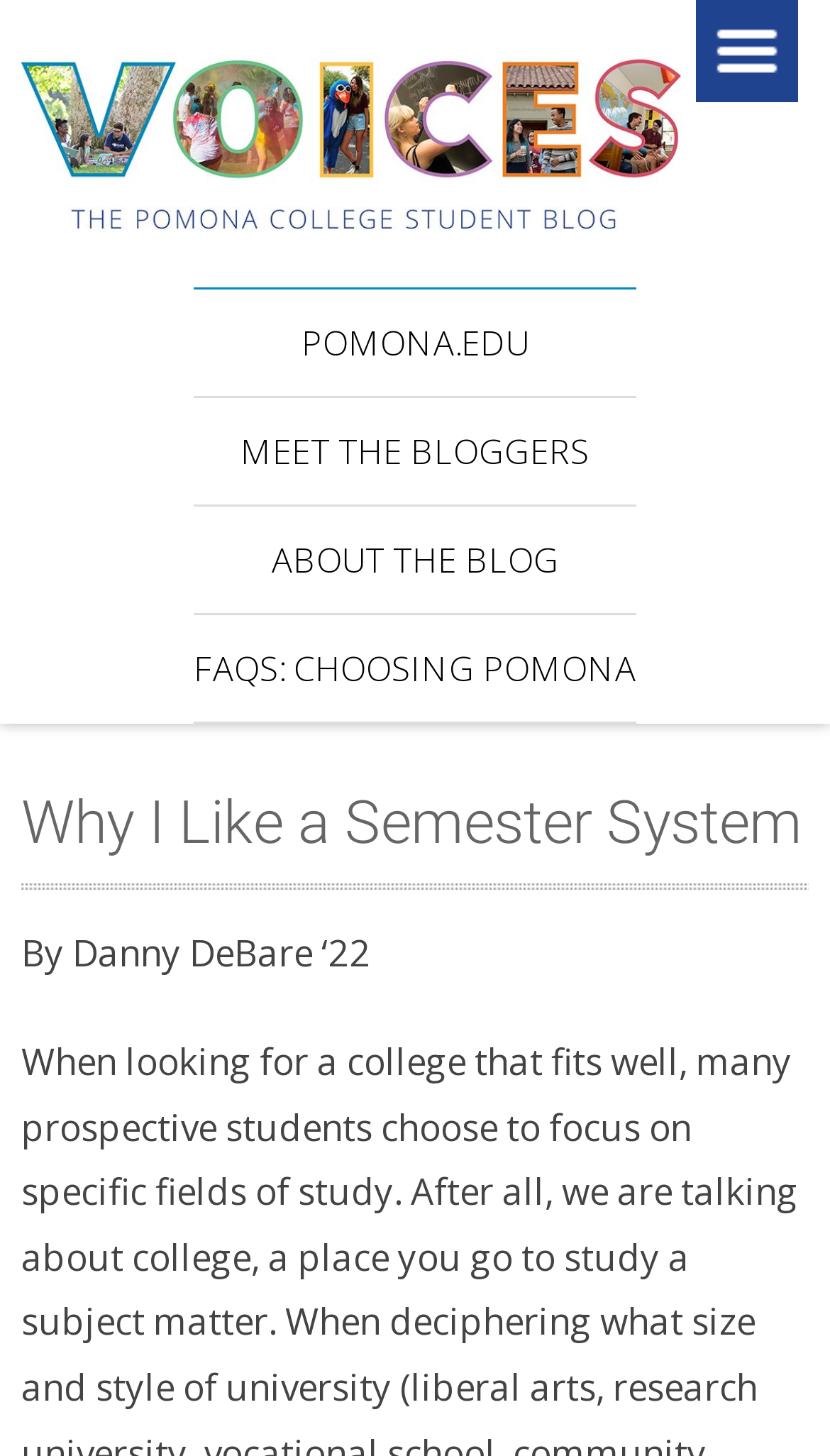Based on the image, provide a detailed and complete answer to the question: 
What is the URL of the website?

I found the URL of the website by looking at the top-right corner of the webpage, where I saw a link with the text 'POMONA.EDU', which is likely the URL of the website.